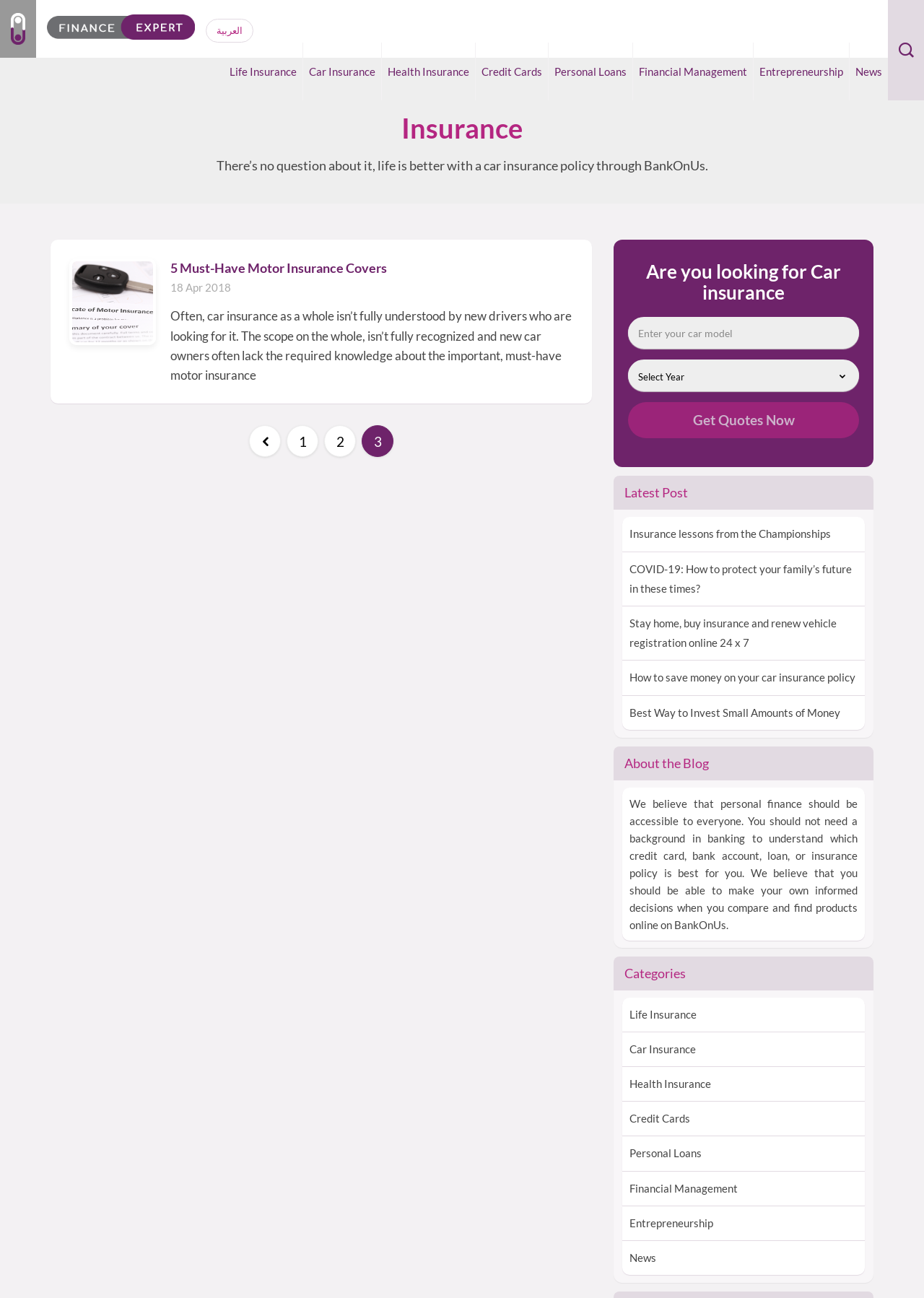Determine the coordinates of the bounding box that should be clicked to complete the instruction: "click on the link to learn about web app development company". The coordinates should be represented by four float numbers between 0 and 1: [left, top, right, bottom].

None